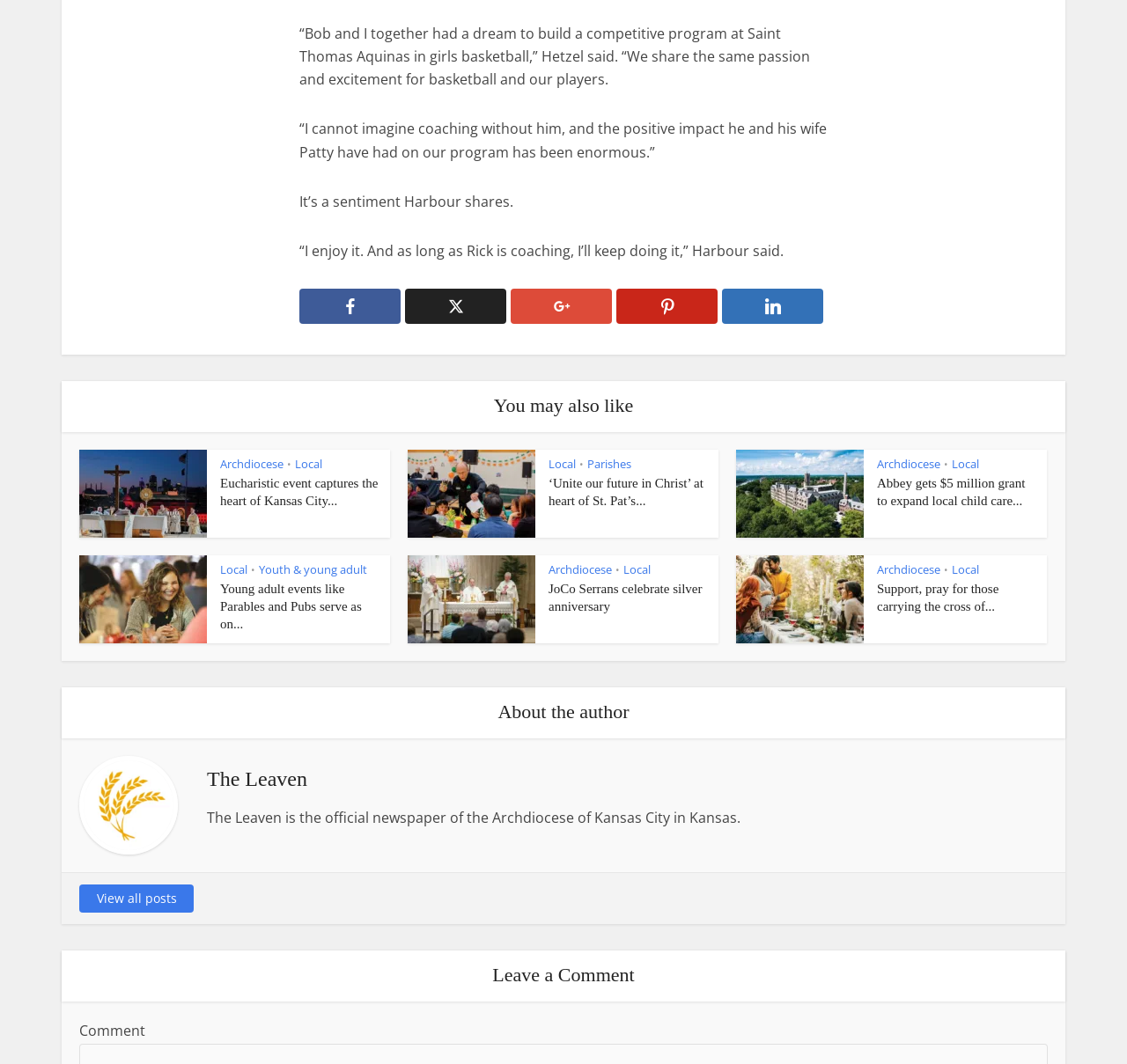Show the bounding box coordinates for the HTML element as described: "JoCo Serrans celebrate silver anniversary".

[0.487, 0.547, 0.623, 0.577]